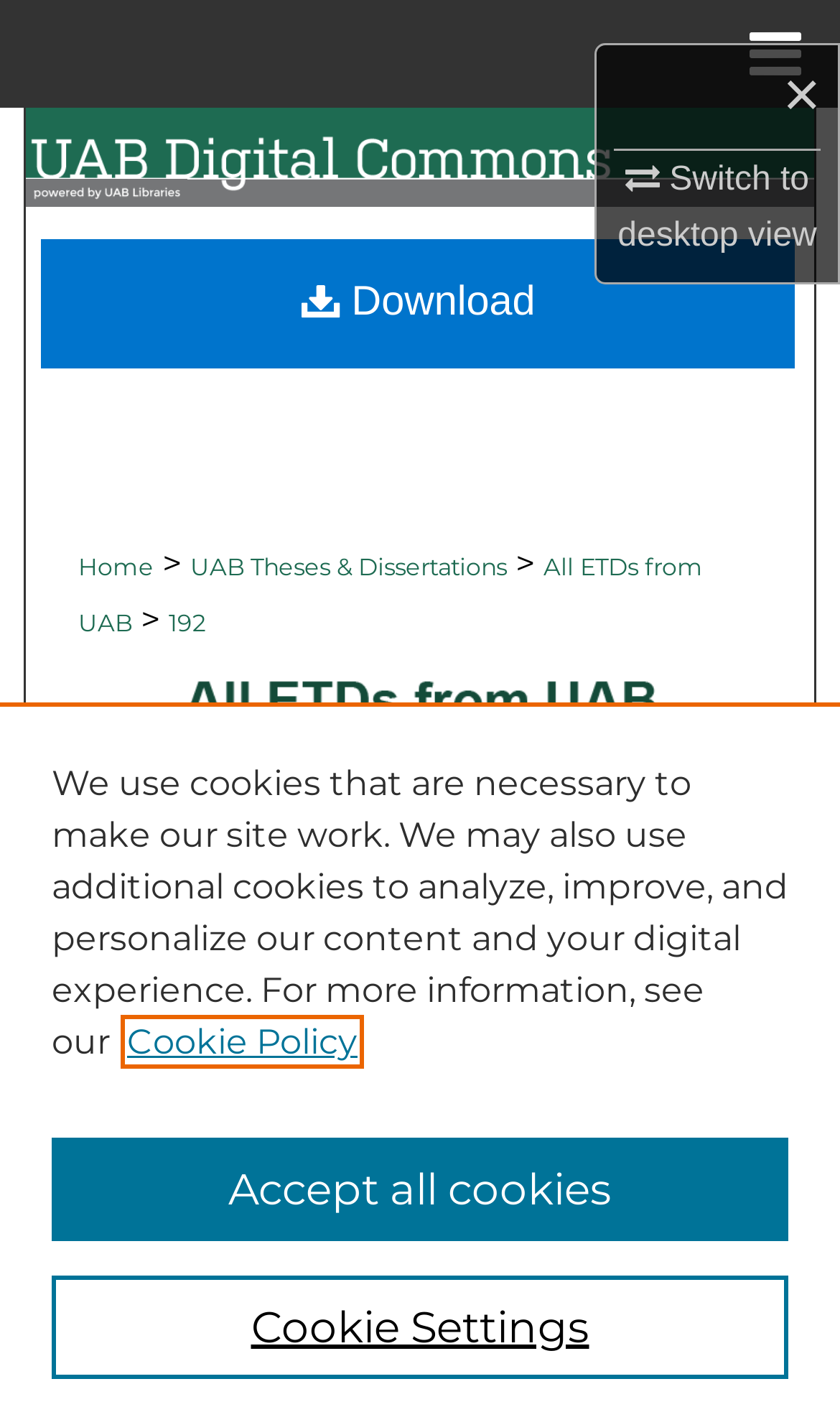Pinpoint the bounding box coordinates of the clickable element needed to complete the instruction: "Browse Collections". The coordinates should be provided as four float numbers between 0 and 1: [left, top, right, bottom].

[0.0, 0.153, 1.0, 0.23]